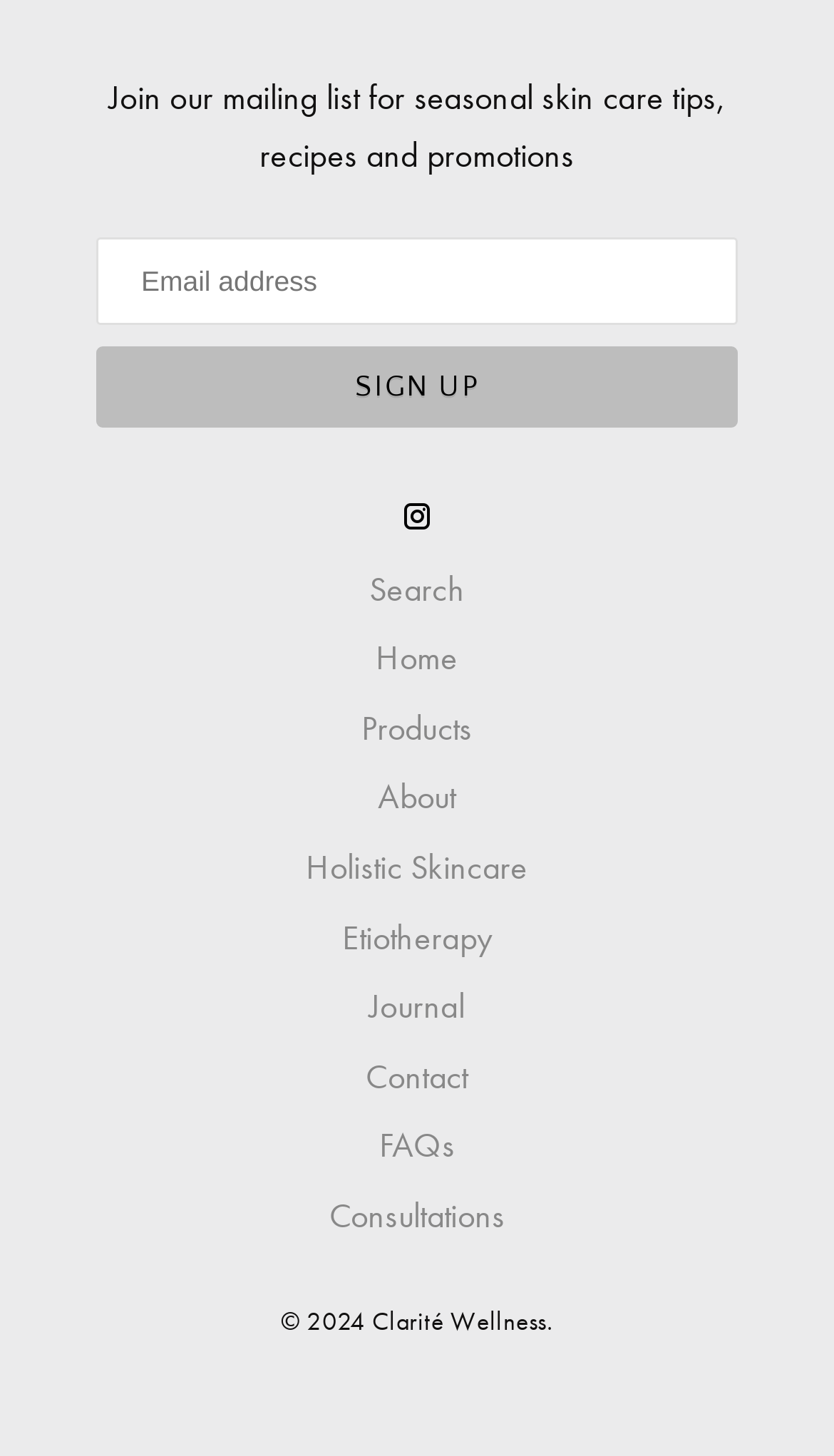Find the bounding box of the UI element described as follows: "Clarité Wellness".

[0.446, 0.876, 0.655, 0.917]